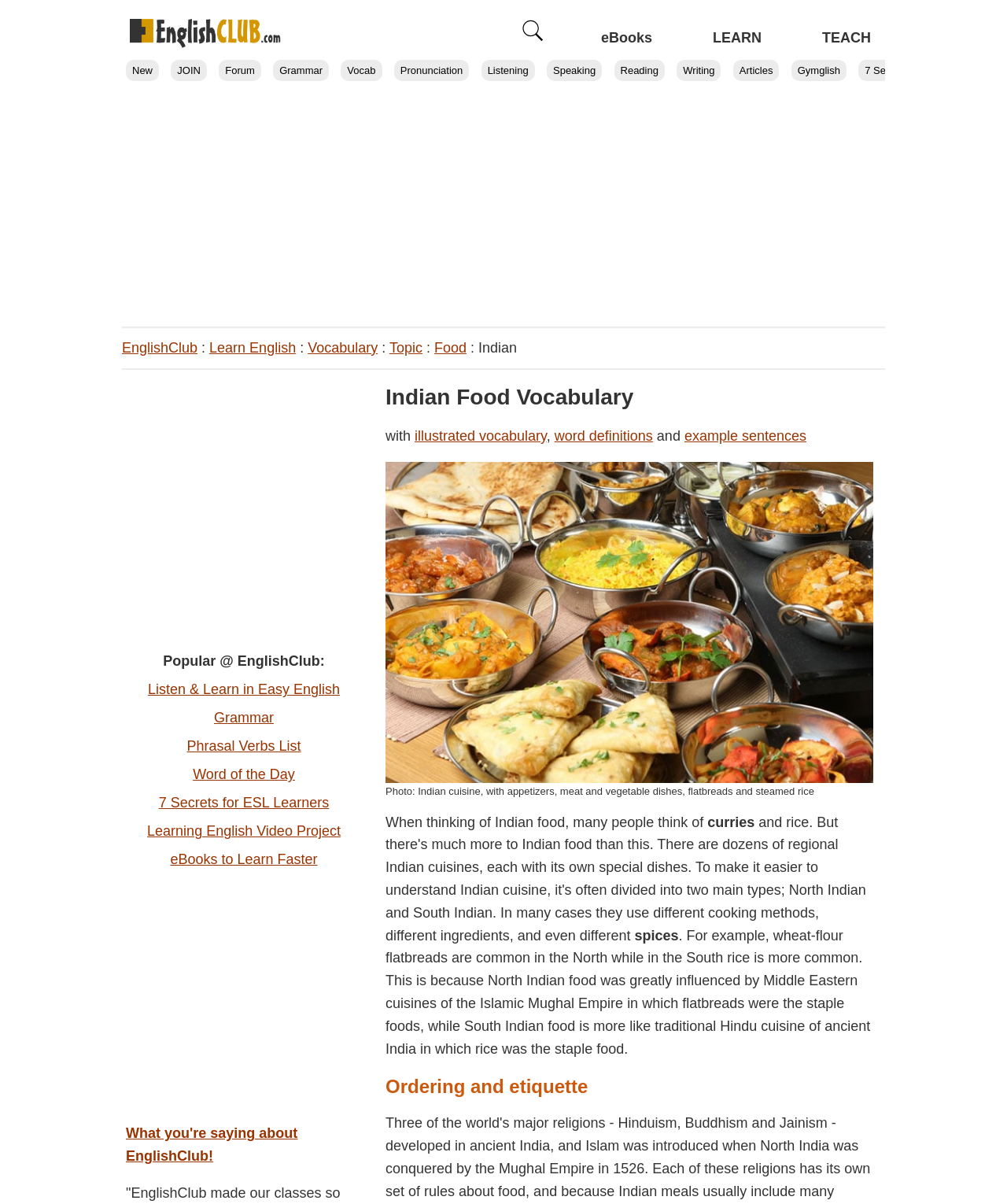What is the section 'Ordering and etiquette' about?
Refer to the image and provide a concise answer in one word or phrase.

Table manners